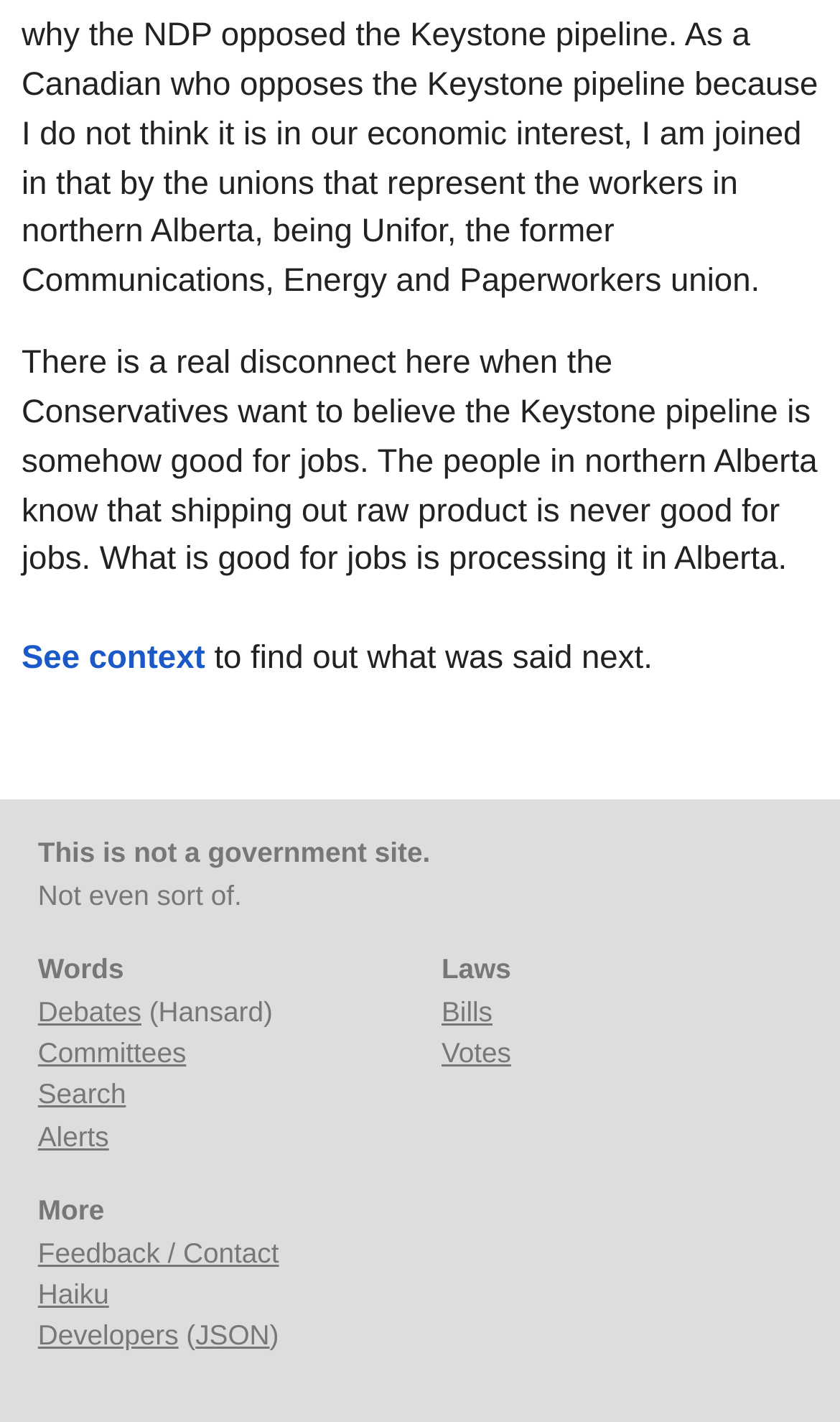Determine the bounding box coordinates for the area that needs to be clicked to fulfill this task: "Search for something". The coordinates must be given as four float numbers between 0 and 1, i.e., [left, top, right, bottom].

[0.045, 0.758, 0.15, 0.781]